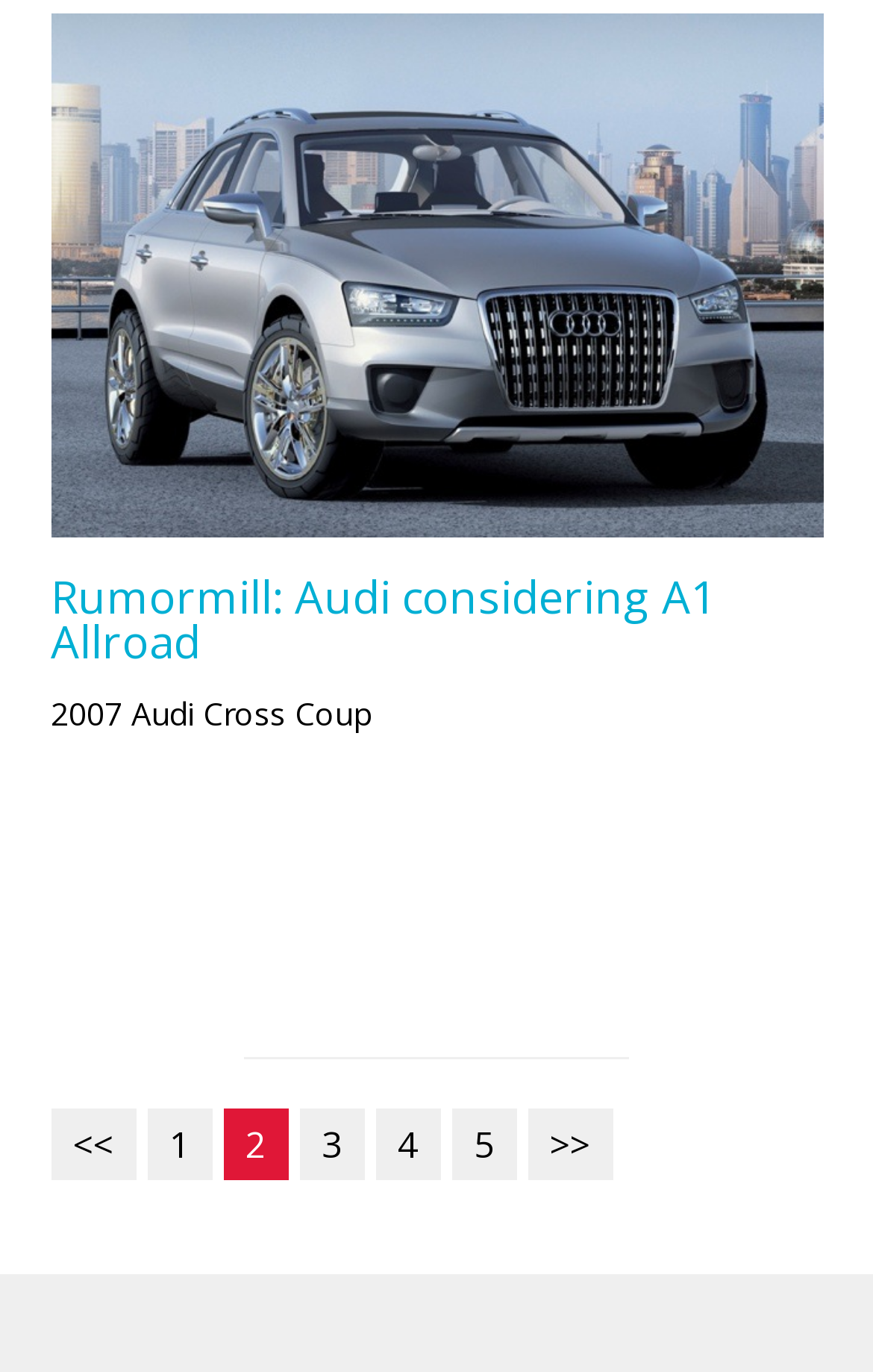Locate the bounding box coordinates of the segment that needs to be clicked to meet this instruction: "go to the next page".

[0.604, 0.808, 0.701, 0.86]